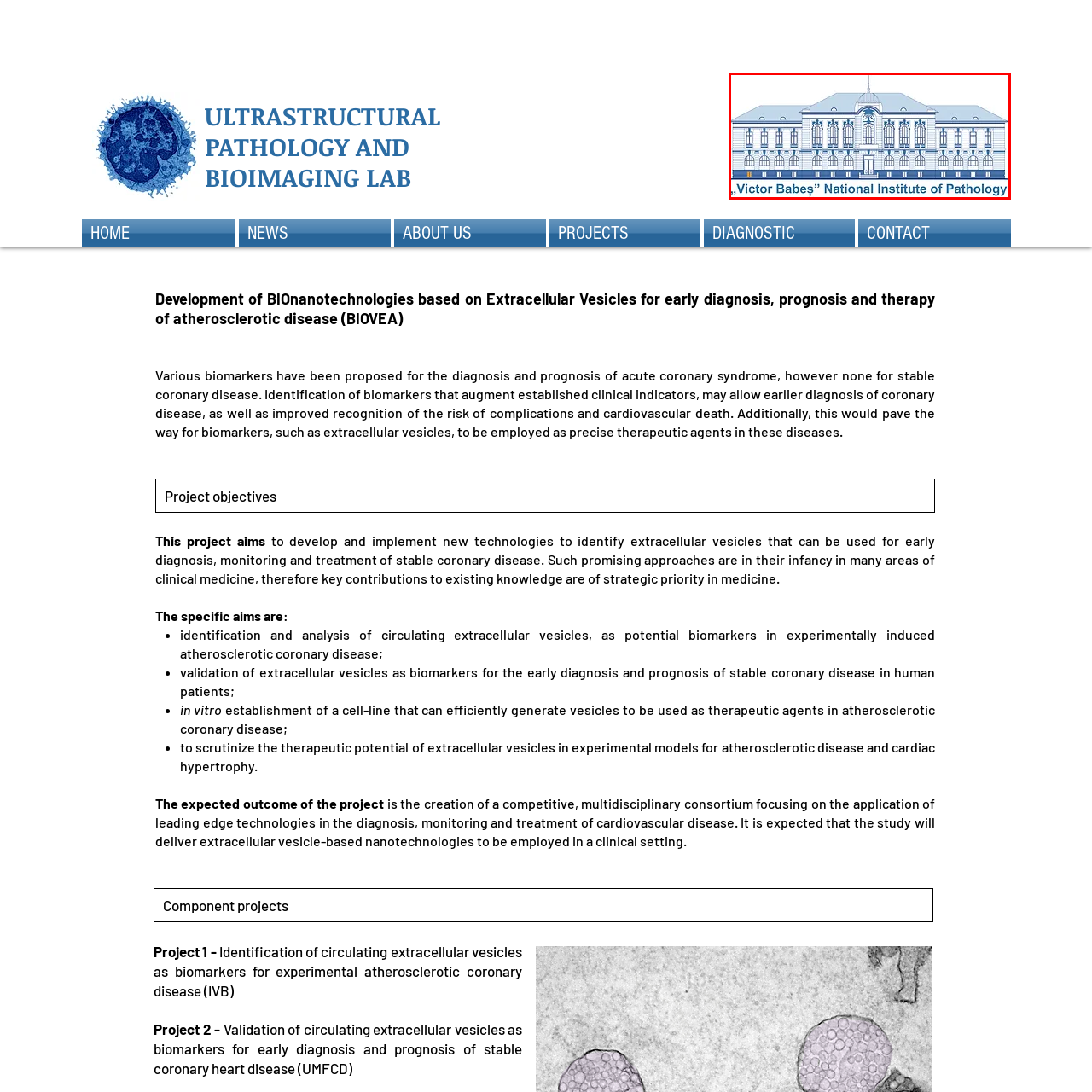Pay attention to the section of the image delineated by the white outline and provide a detailed response to the subsequent question, based on your observations: 
What type of architecture is showcased in the building?

The caption describes the building as having an elegant facade with multiple windows and ornate detailing, capturing an essence of classical architecture.